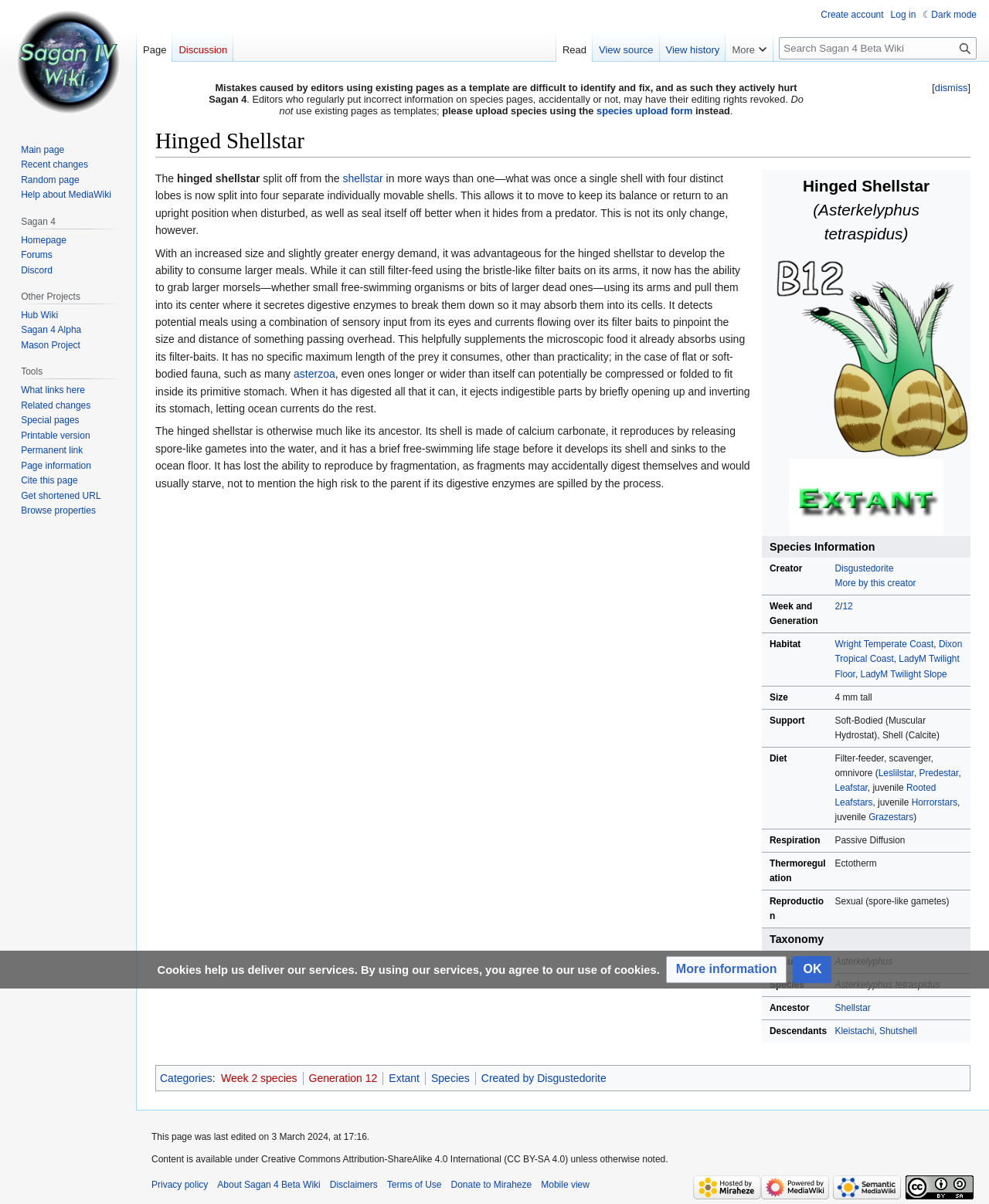Provide a single word or phrase to answer the given question: 
What is the diet of the Hinged Shellstar?

Filter-feeder, scavenger, omnivore